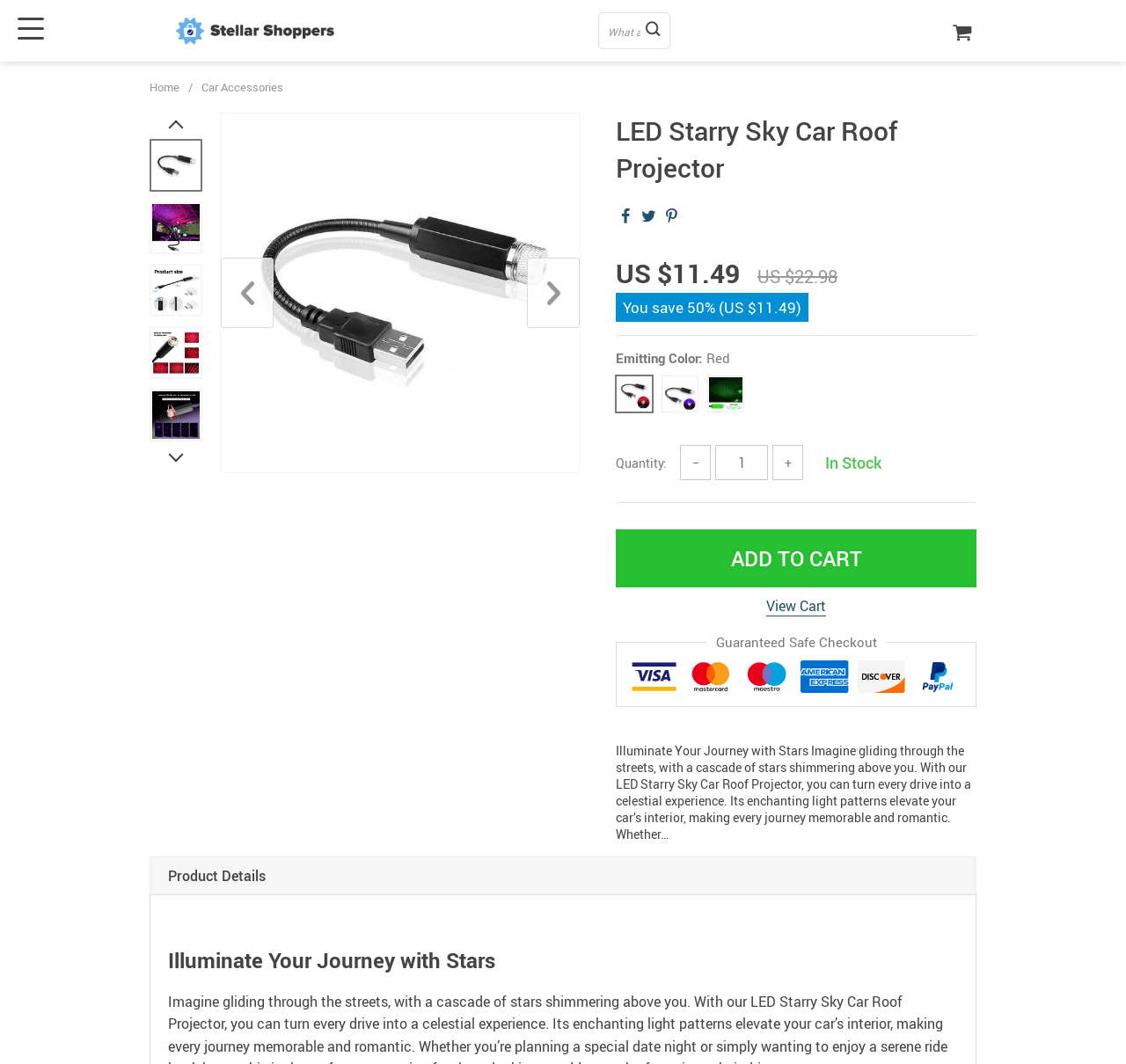Identify and provide the text of the main header on the webpage.

LED Starry Sky Car Roof Projector